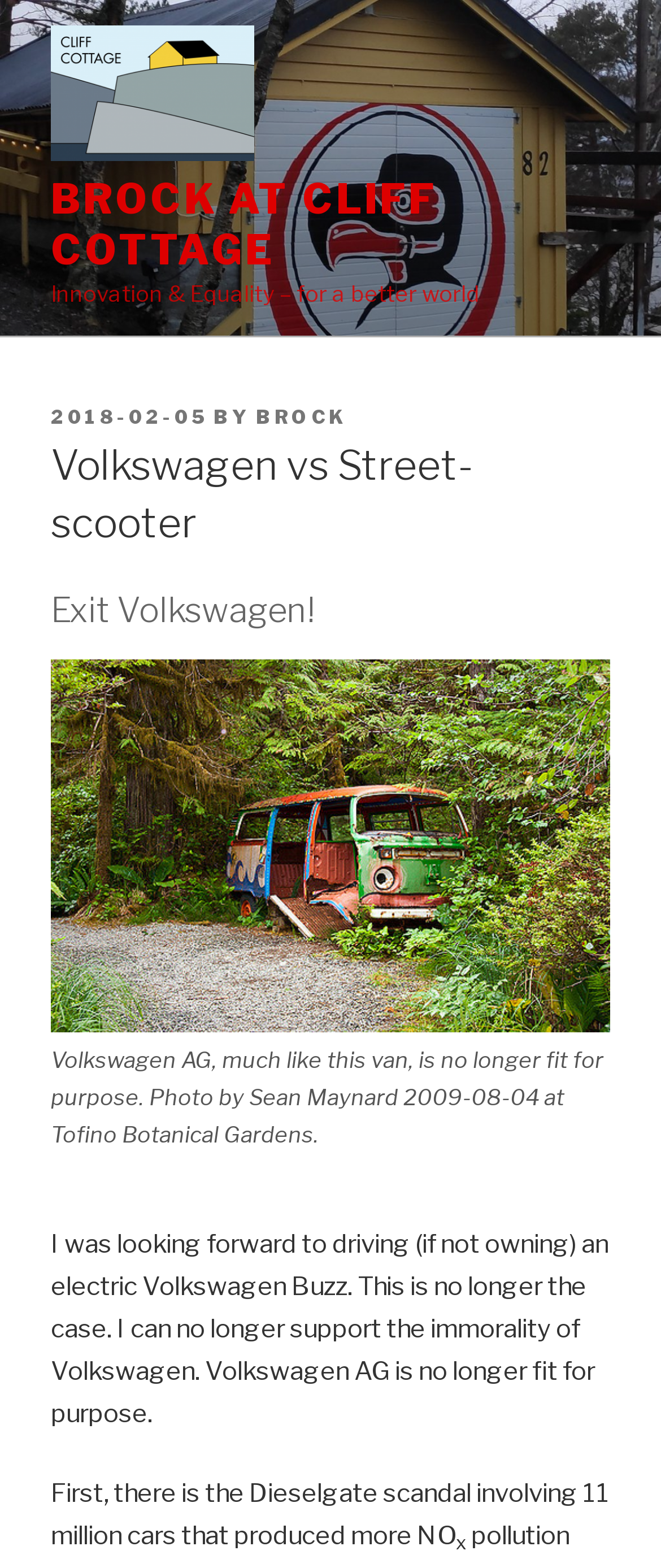Provide a brief response in the form of a single word or phrase:
What is the scandal mentioned in the article?

Dieselgate